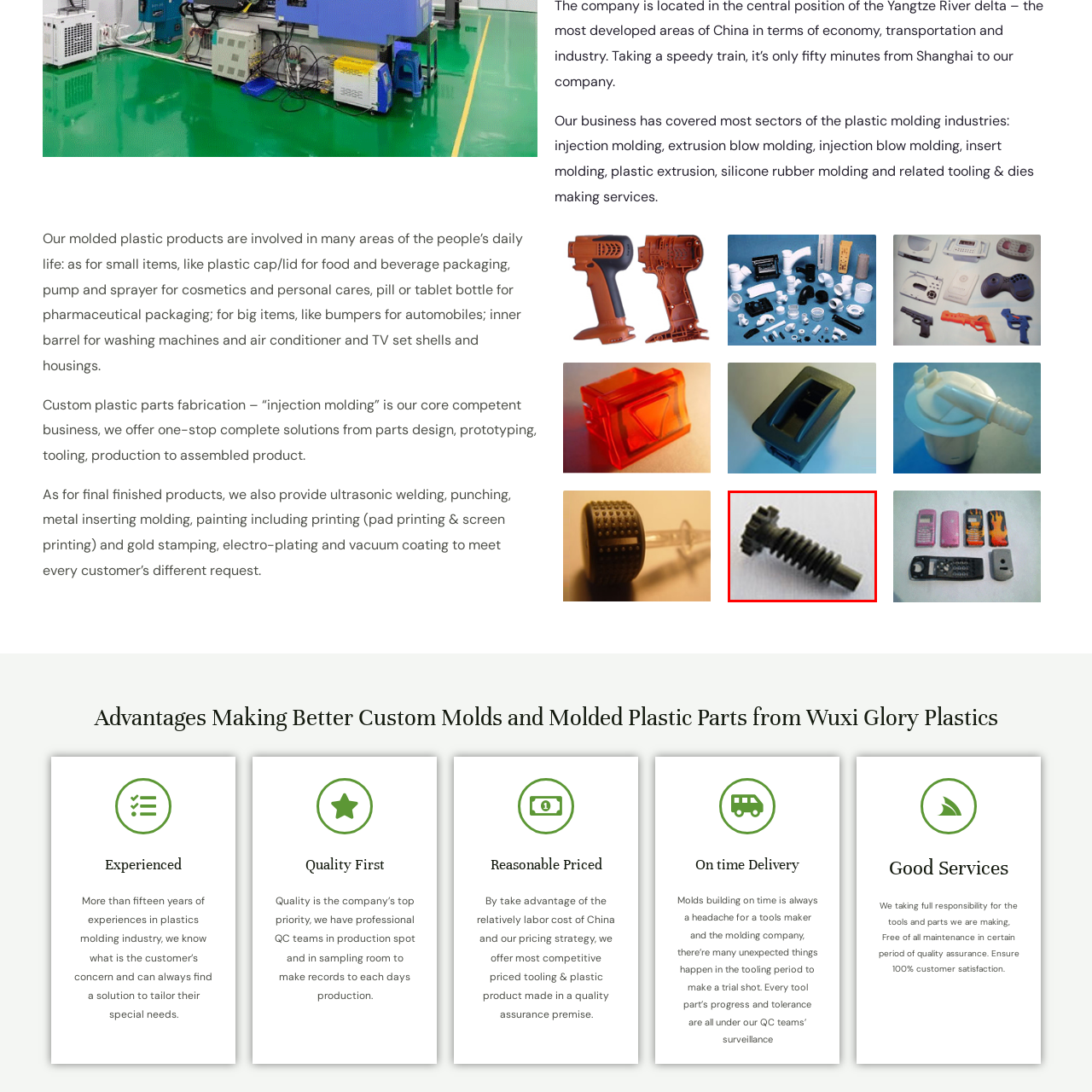Look closely at the image highlighted by the red bounding box and supply a detailed explanation in response to the following question: What is the purpose of emphasizing quality production standards?

The emphasis on quality production standards ensures that such components meet specific performance requirements, contributing to the overall reliability of the final products they are integrated into.